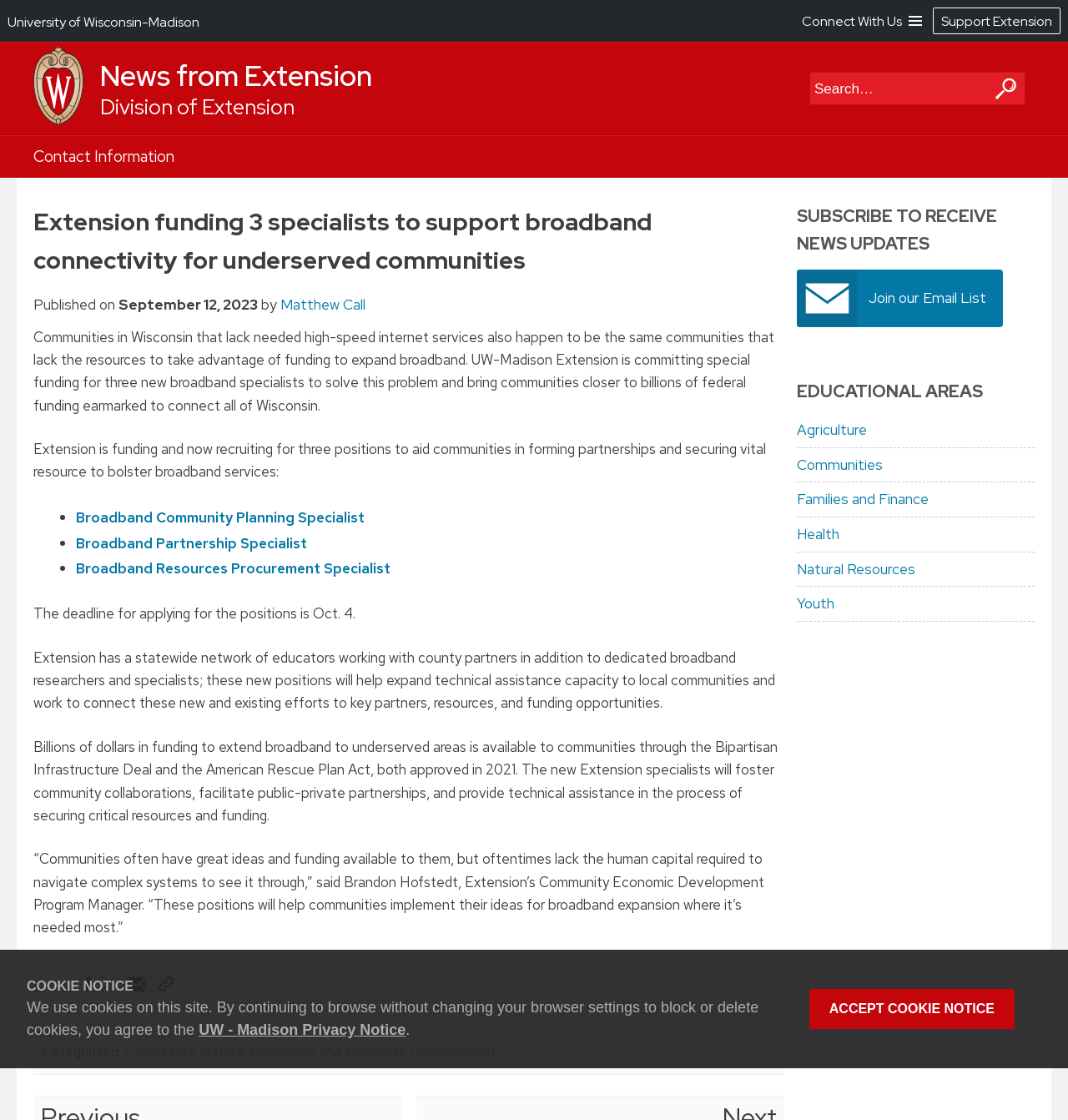Locate the bounding box coordinates of the area you need to click to fulfill this instruction: 'Contact us'. The coordinates must be in the form of four float numbers ranging from 0 to 1: [left, top, right, bottom].

[0.031, 0.121, 0.163, 0.159]